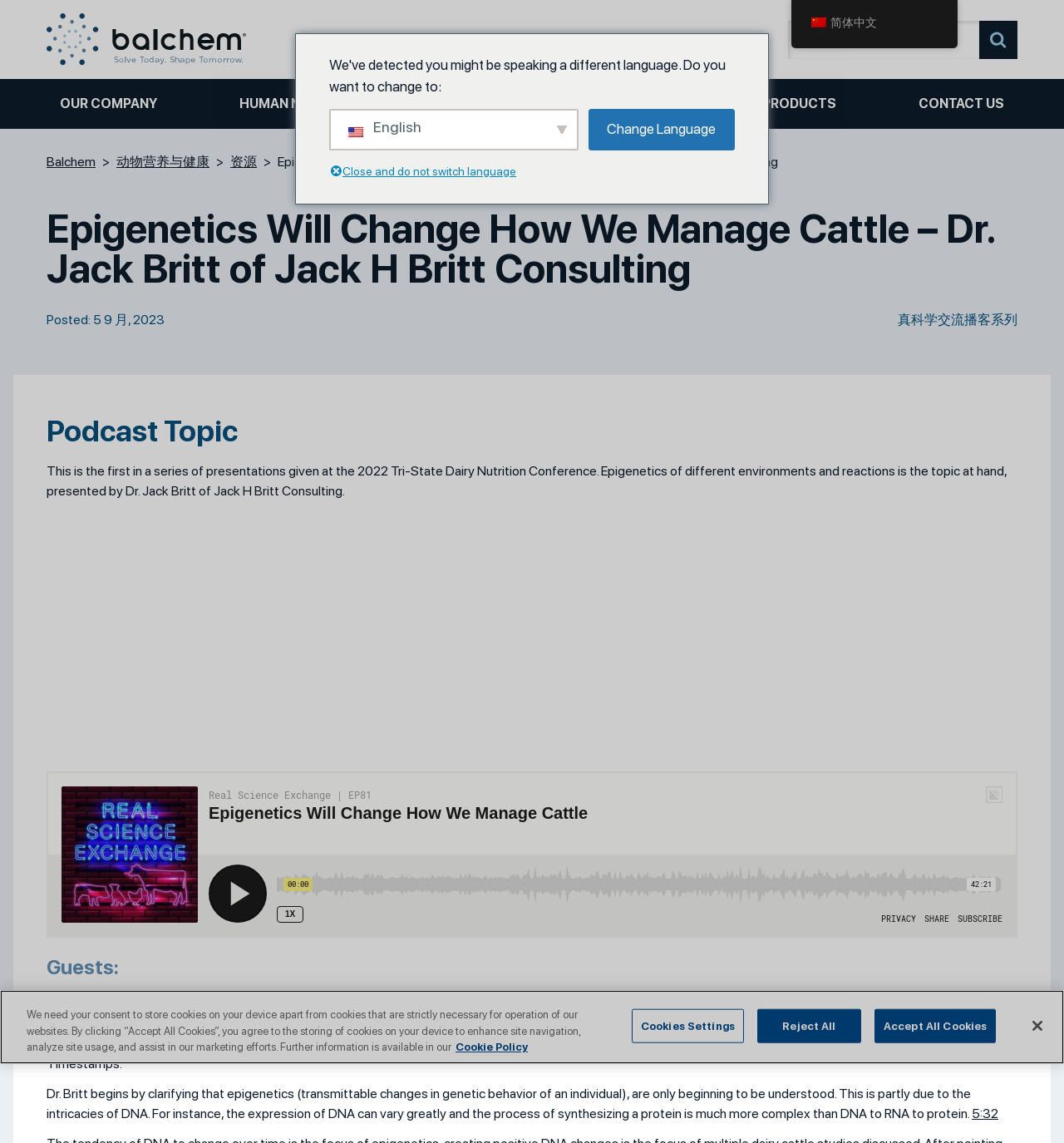Predict the bounding box of the UI element based on this description: "Cookie Policy".

[0.428, 0.911, 0.496, 0.922]